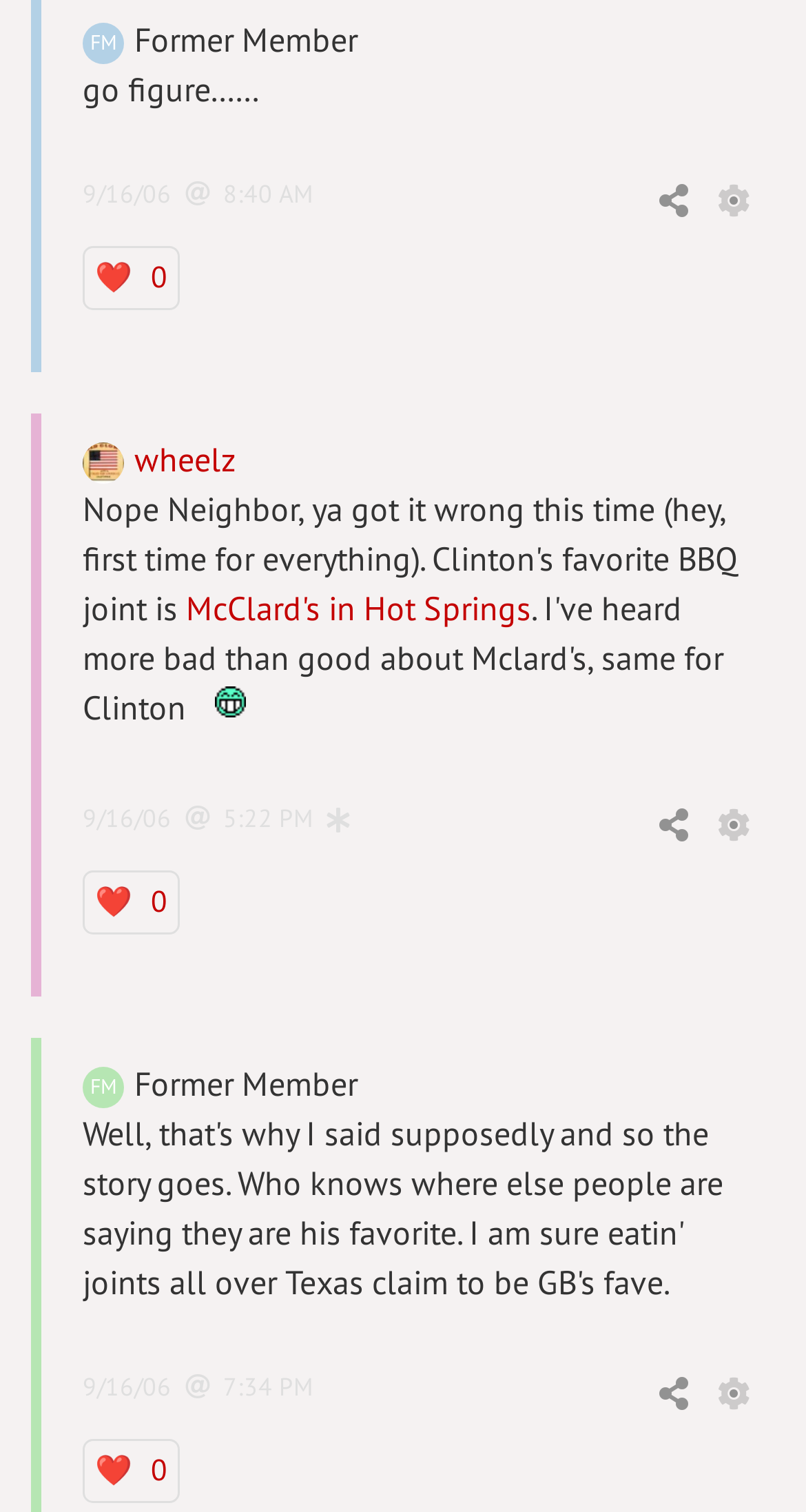Please provide the bounding box coordinates for the element that needs to be clicked to perform the following instruction: "Share a post". The coordinates should be given as four float numbers between 0 and 1, i.e., [left, top, right, bottom].

[0.81, 0.119, 0.862, 0.147]